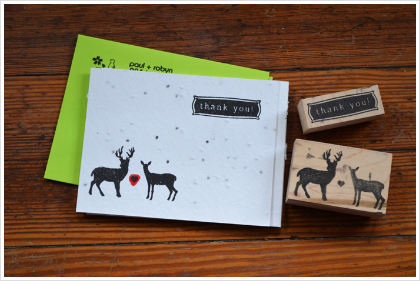Based on the image, give a detailed response to the question: What color is the envelope?

The caption describes the envelope as 'vibrant lime green', which enhances the eco-friendly aesthetic of the thank-you card design.